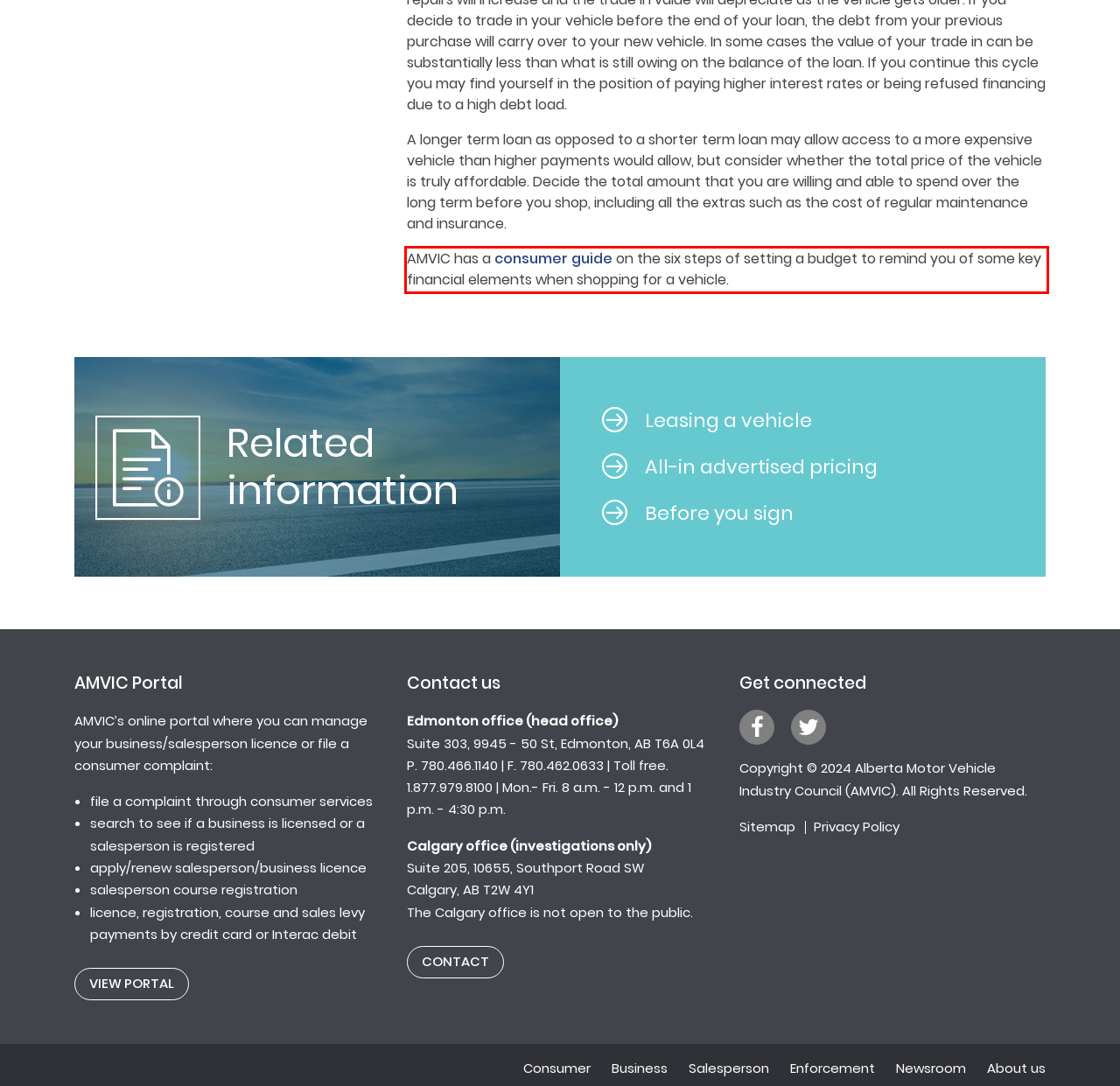Analyze the screenshot of the webpage and extract the text from the UI element that is inside the red bounding box.

AMVIC has a consumer guide on the six steps of setting a budget to remind you of some key financial elements when shopping for a vehicle.